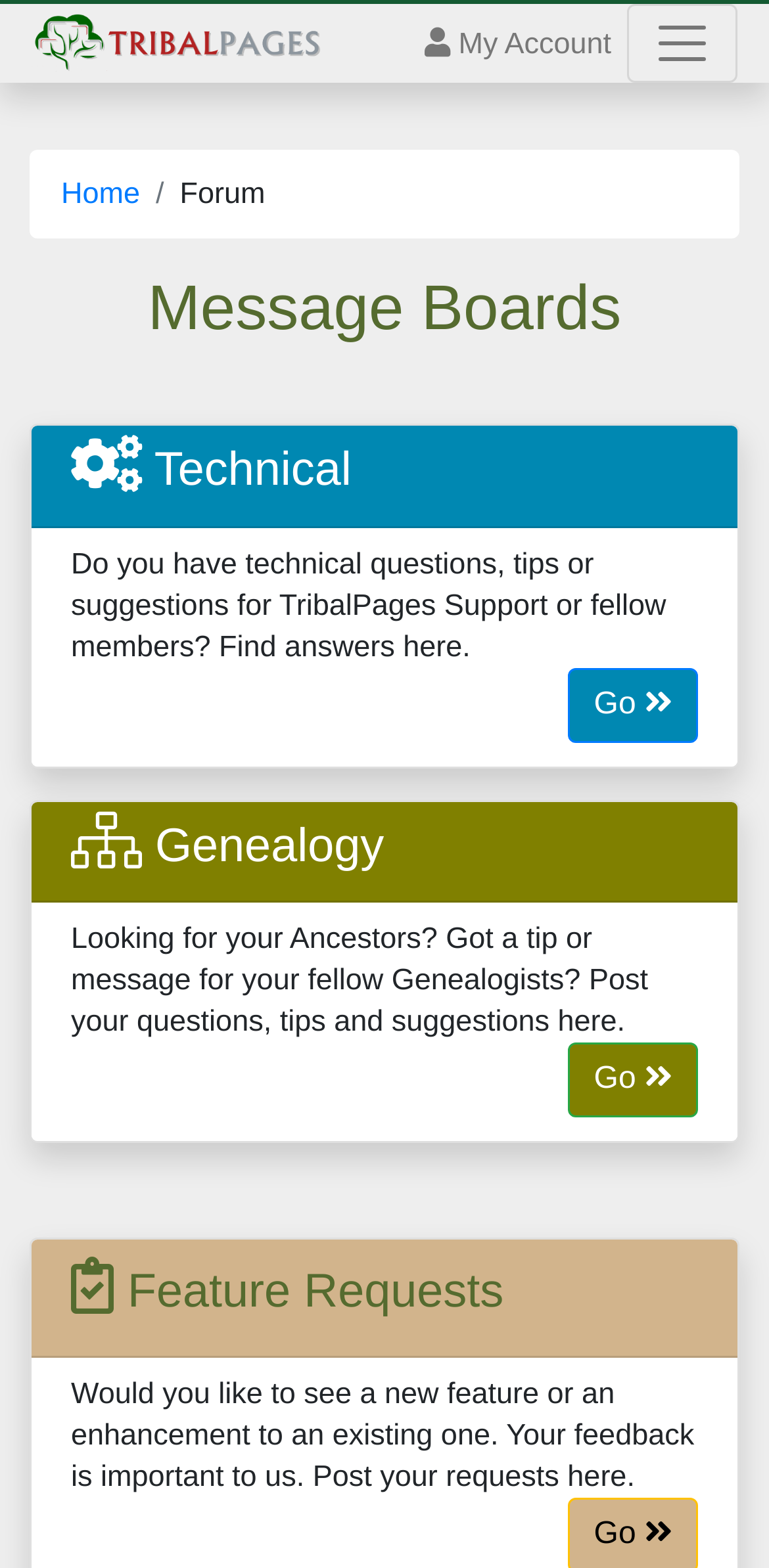What is the function of the 'Go' button?
Please answer the question with a single word or phrase, referencing the image.

Navigate to a section